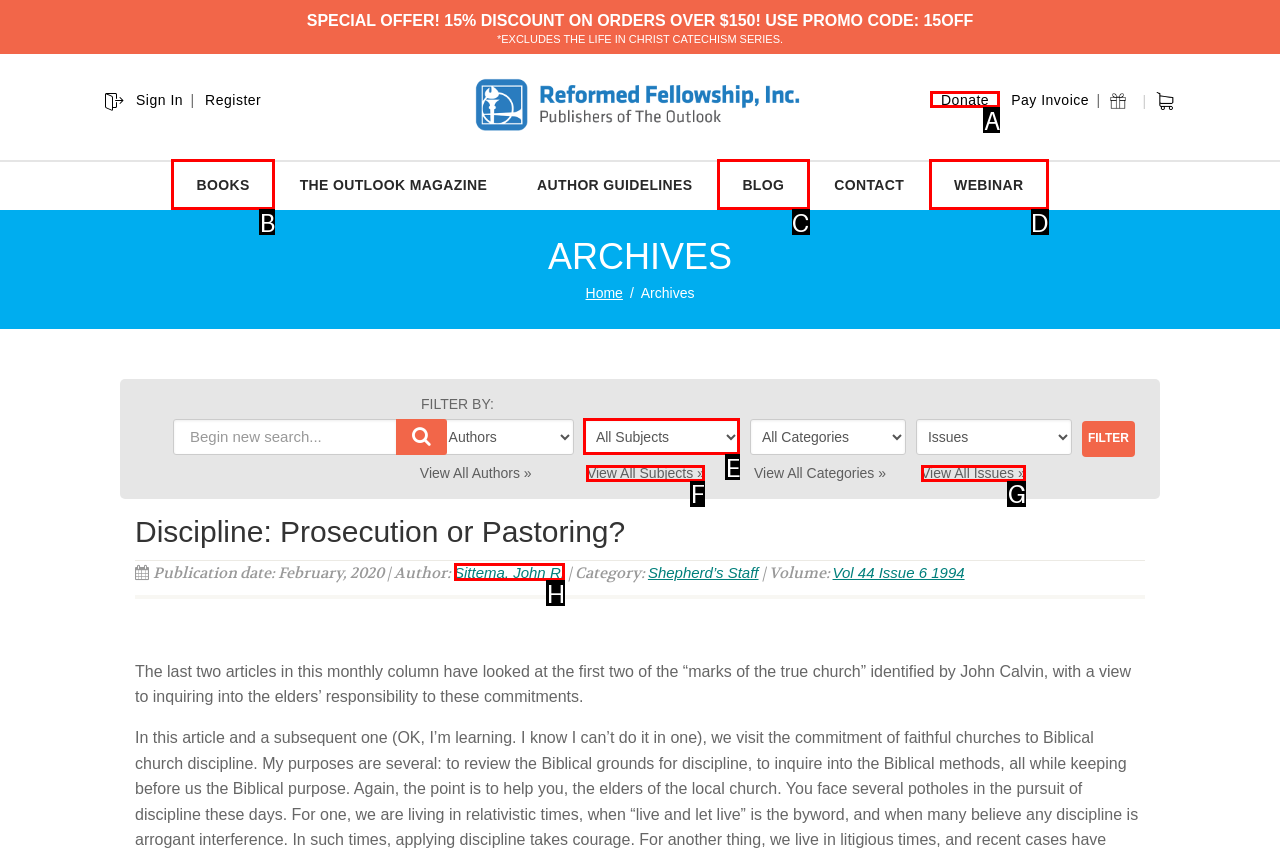Determine which HTML element should be clicked for this task: Donate to the magazine
Provide the option's letter from the available choices.

A